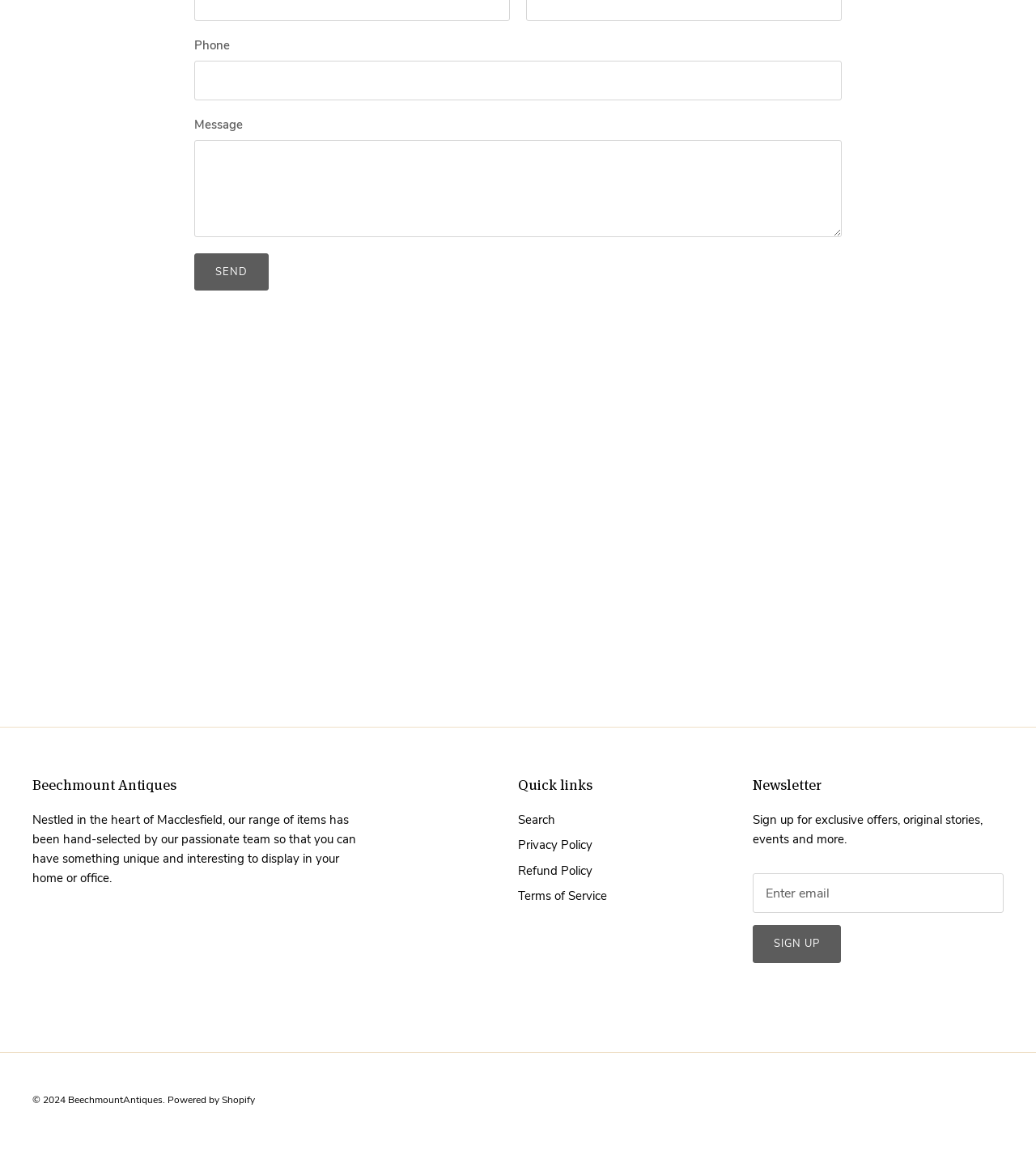Provide the bounding box coordinates of the area you need to click to execute the following instruction: "Click SEND".

[0.188, 0.22, 0.26, 0.253]